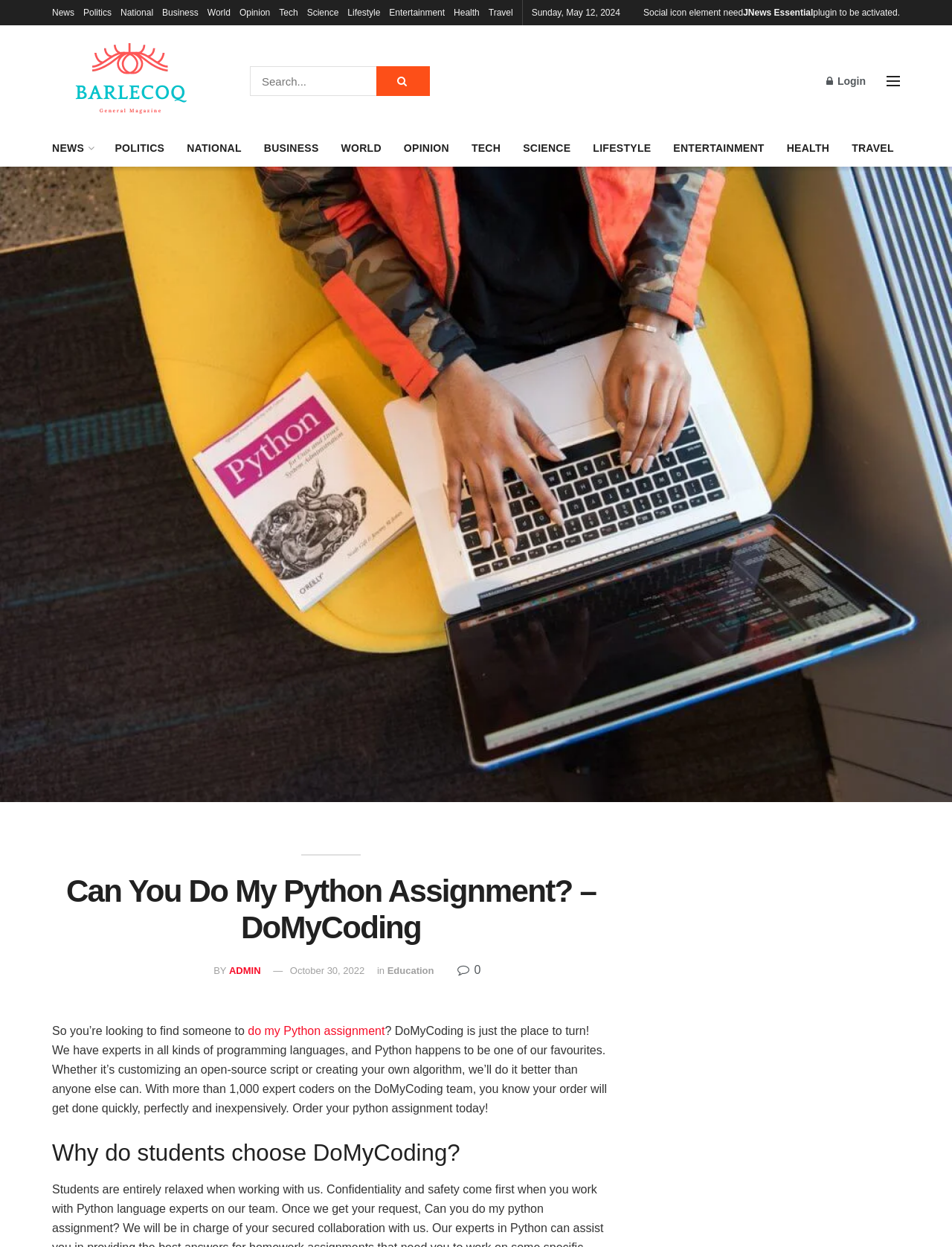Locate the bounding box coordinates for the element described below: "name="s" placeholder="Search..."". The coordinates must be four float values between 0 and 1, formatted as [left, top, right, bottom].

[0.262, 0.053, 0.452, 0.077]